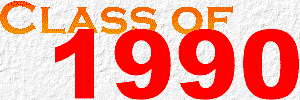Generate a complete and detailed caption for the image.

The image prominently features the phrase "CLASS OF 1990" in bold red letters, symbolizing the graduating class from the Virginia Military Institute (VMI). The bright red text stands out against a light, textured background, evoking a sense of pride and nostalgia for the members of this class. This graphic likely serves as a visual element on a webpage dedicated to the VMI Class of 1990, perhaps commemorating events, achievements, or the legacy of the graduates from that year. The inclusion of such imagery underscores the importance of alumni connections and their ongoing relationship with the institution.